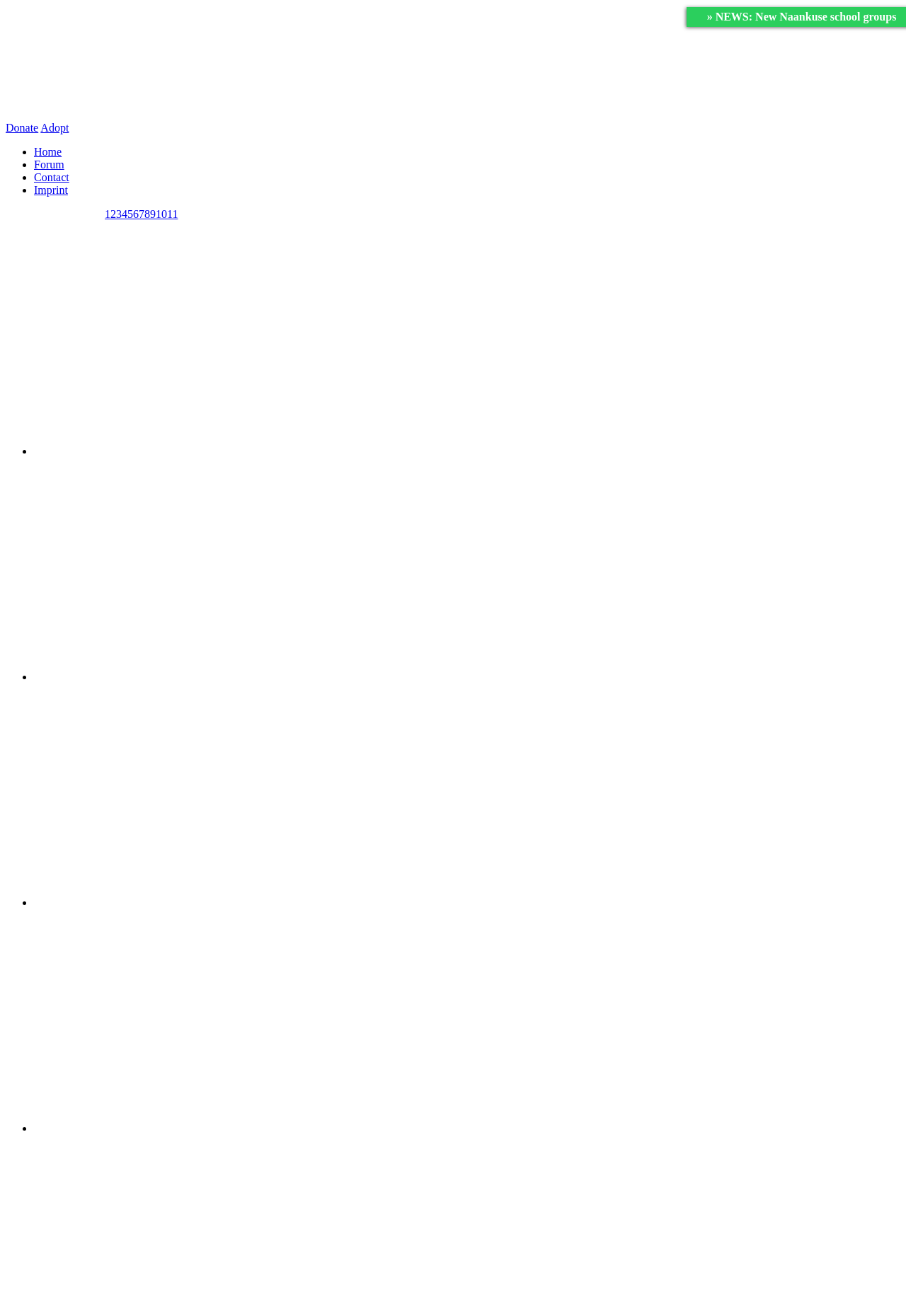Identify the bounding box of the HTML element described here: "War of 1812". Provide the coordinates as four float numbers between 0 and 1: [left, top, right, bottom].

None